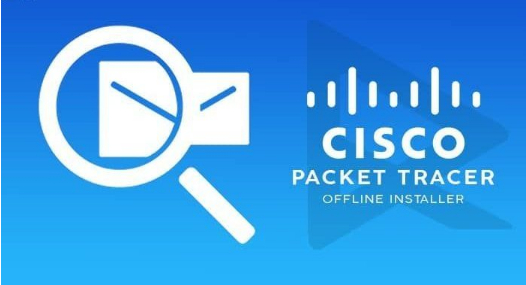Utilize the details in the image to thoroughly answer the following question: What is the purpose of Cisco Packet Tracer?

Cisco Packet Tracer is a tool that allows students and networking professionals to create virtual networks and enhance their understanding of networking concepts. It is essential for those in the field of networking, providing a platform for simulation and design.